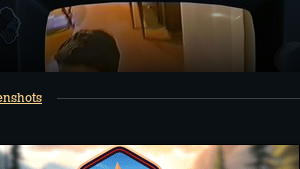What is the purpose of the screenshot?
Answer the question with a detailed explanation, including all necessary information.

The purpose of the screenshot is to promote interest and excitement about the gameplay experiences in the game 'Amanda the Adventurer', as it is part of a collection showcasing various moments from the game.